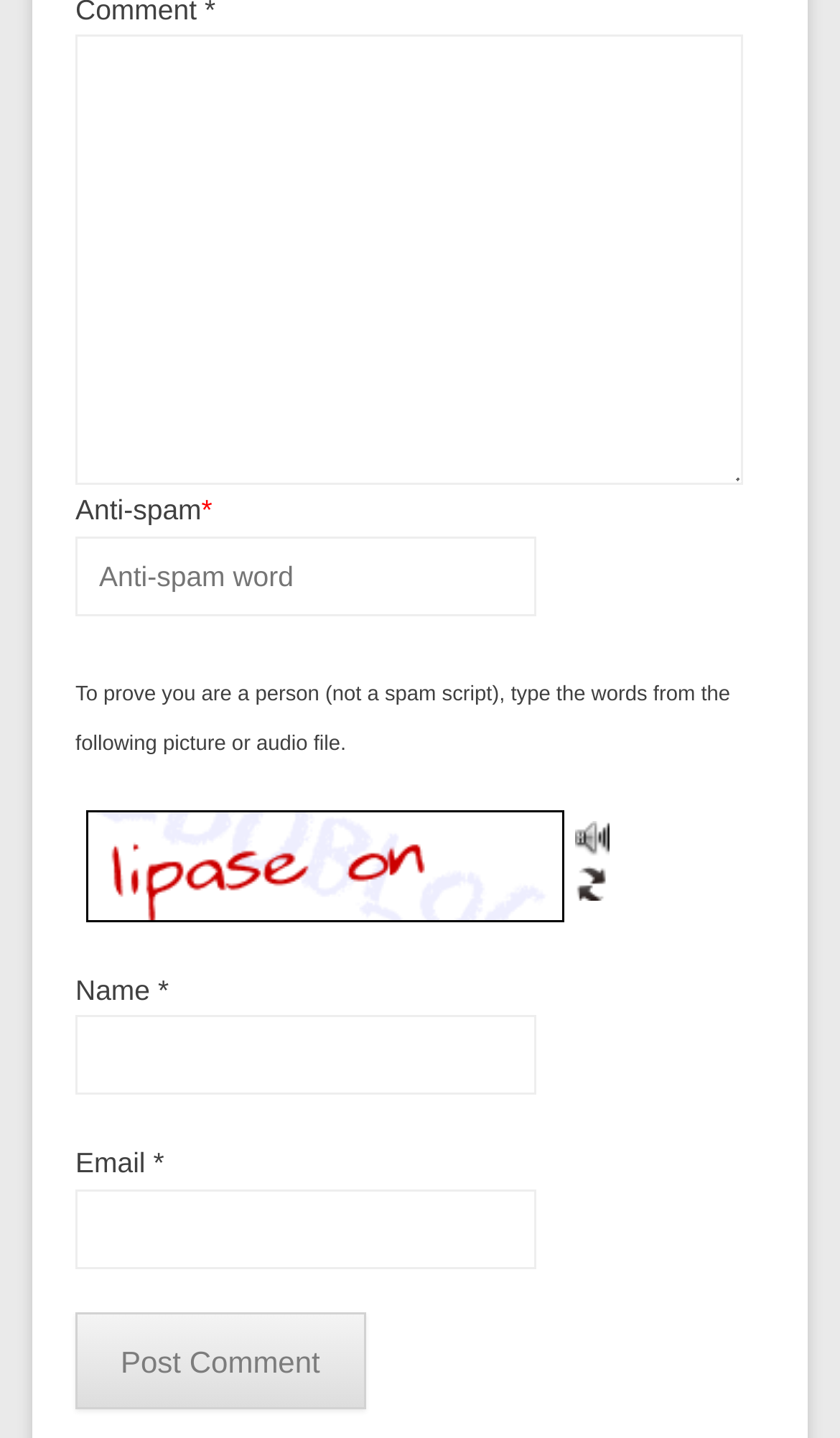Find the bounding box coordinates for the HTML element described as: "We run on Intercom". The coordinates should consist of four float values between 0 and 1, i.e., [left, top, right, bottom].

None